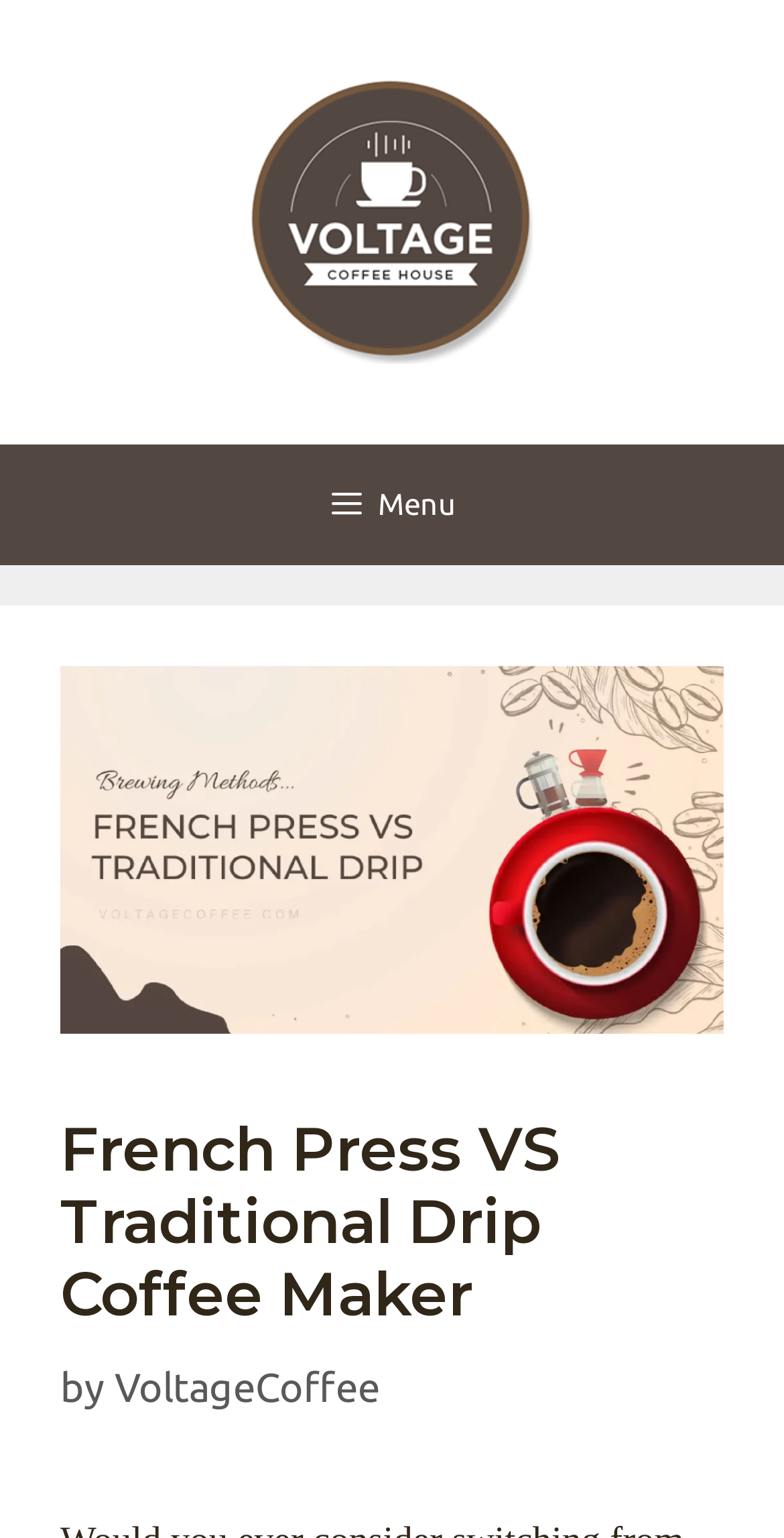What is the position of the menu button?
Answer with a single word or phrase, using the screenshot for reference.

Top left